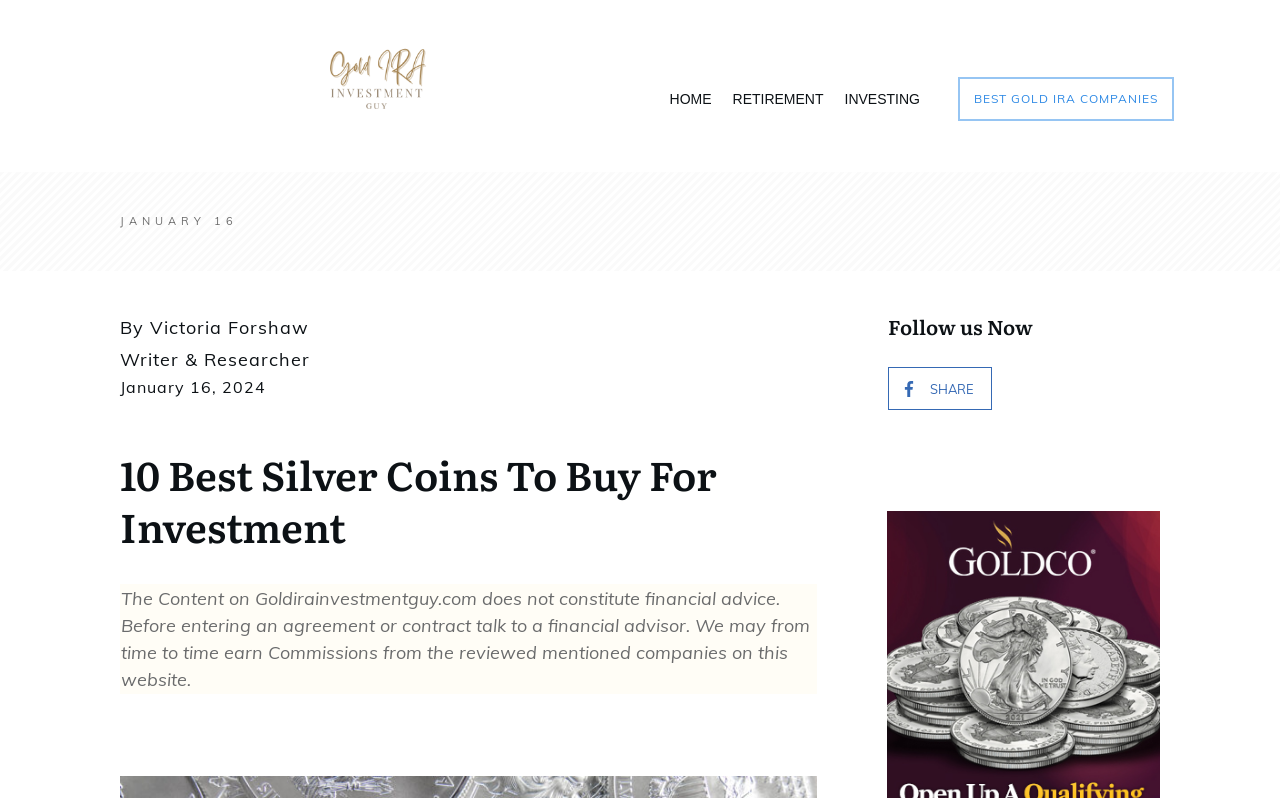Summarize the webpage with intricate details.

The webpage is about the top 10 silver coins for investments in 2024, providing expert recommendations on the best silver coins to buy. At the top of the page, there is a navigation menu with five links: "HOME", "RETIREMENT", "INVESTING", and "BEST GOLD IRA COMPANIES", aligned horizontally and centered.

Below the navigation menu, there is a section with the date "JANUARY 16" and the author's name "By Victoria Forshaw" along with her title "Writer & Researcher". The date "January 16, 2024" is also mentioned in this section.

The main content of the page is headed by a title "10 Best Silver Coins To Buy For Investment" which is also a link. This title is positioned at the top-left of the main content area.

There is a disclaimer section at the bottom of the page, which states that the content on the website does not constitute financial advice and that the website may earn commissions from reviewed companies.

On the right side of the page, there is a "Follow us Now" section with a "SHARE" link and an accompanying image. This section is positioned near the middle of the page, slightly above the horizontal midpoint.